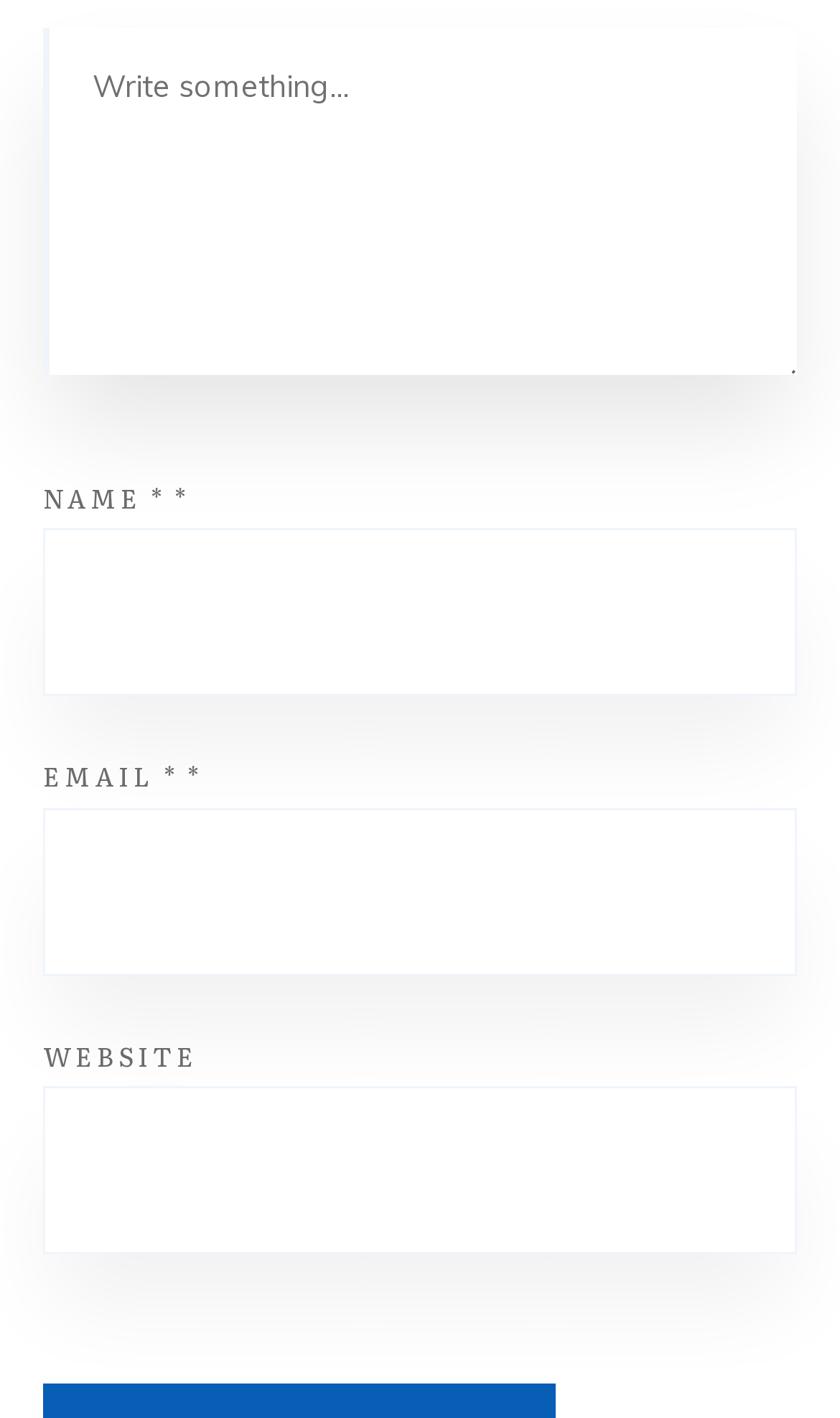Please respond to the question using a single word or phrase:
How many static text elements are there?

4